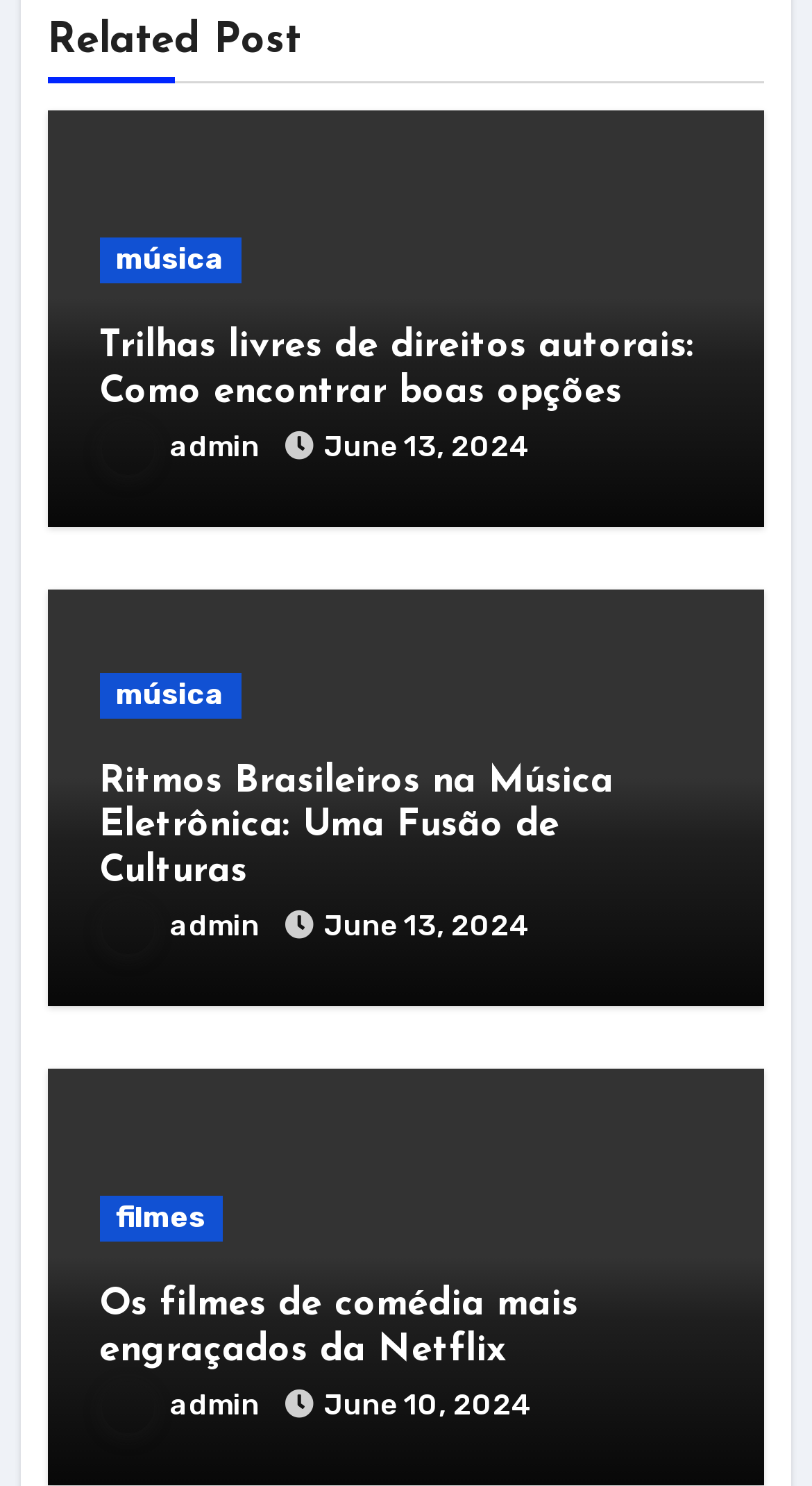Find the bounding box coordinates of the element I should click to carry out the following instruction: "Explore the 'Ritmos Brasileiros na Música Eletrônica: Uma Fusão de Culturas' article".

[0.122, 0.513, 0.756, 0.6]